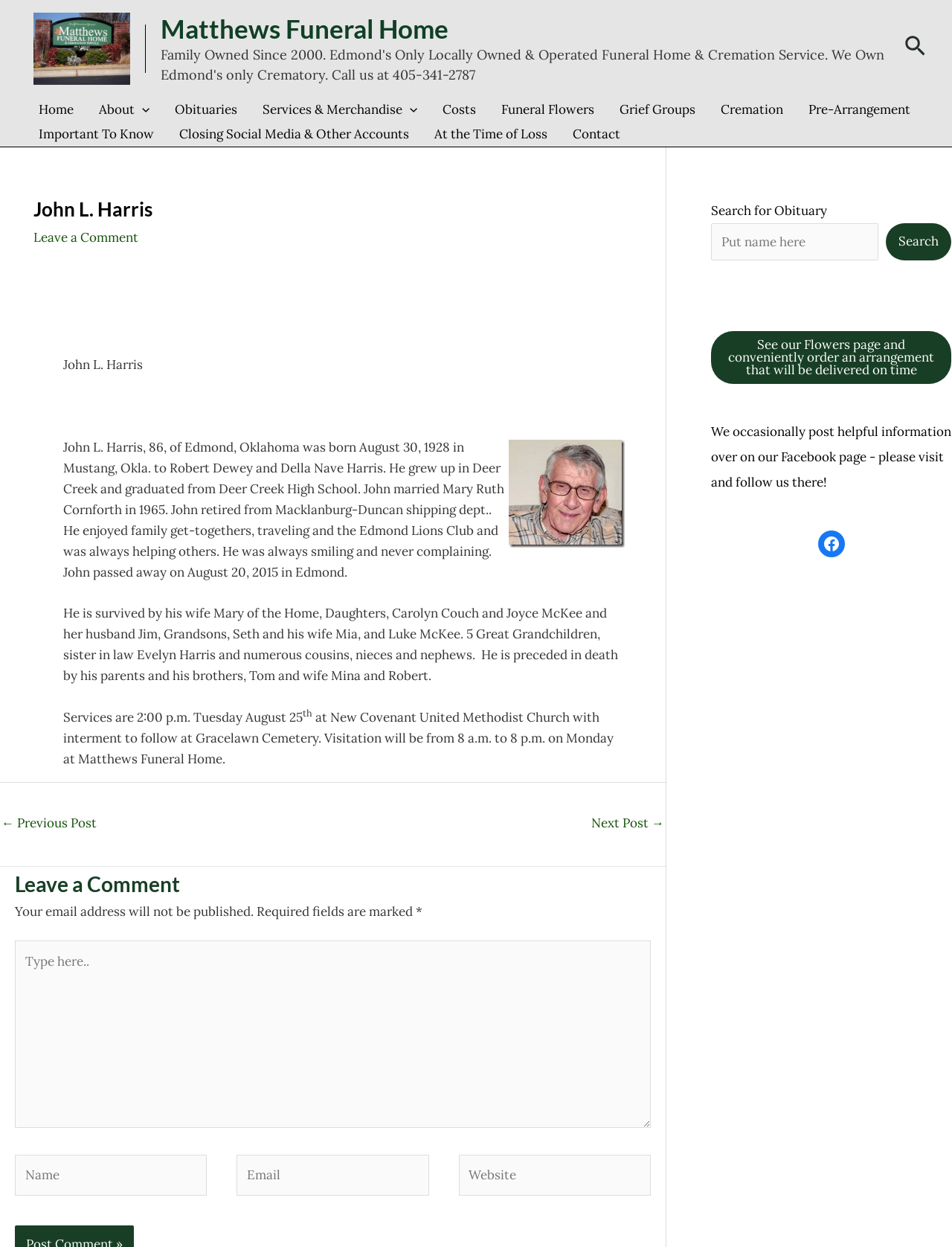Bounding box coordinates must be specified in the format (top-left x, top-left y, bottom-right x, bottom-right y). All values should be floating point numbers between 0 and 1. What are the bounding box coordinates of the UI element described as: parent_node: Name name="author" placeholder="Name"

[0.016, 0.926, 0.217, 0.959]